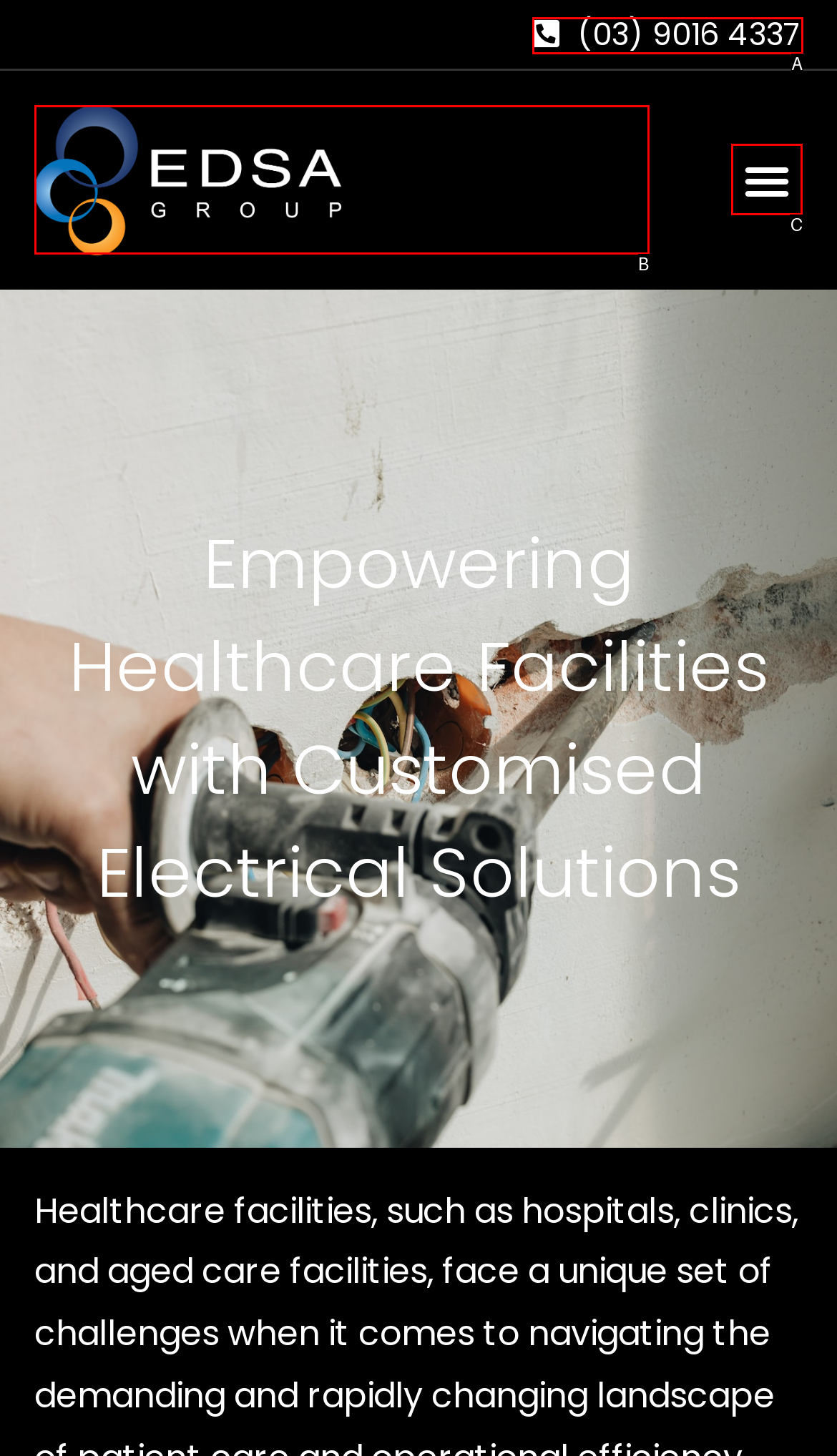Determine the option that best fits the description: Menu
Reply with the letter of the correct option directly.

C